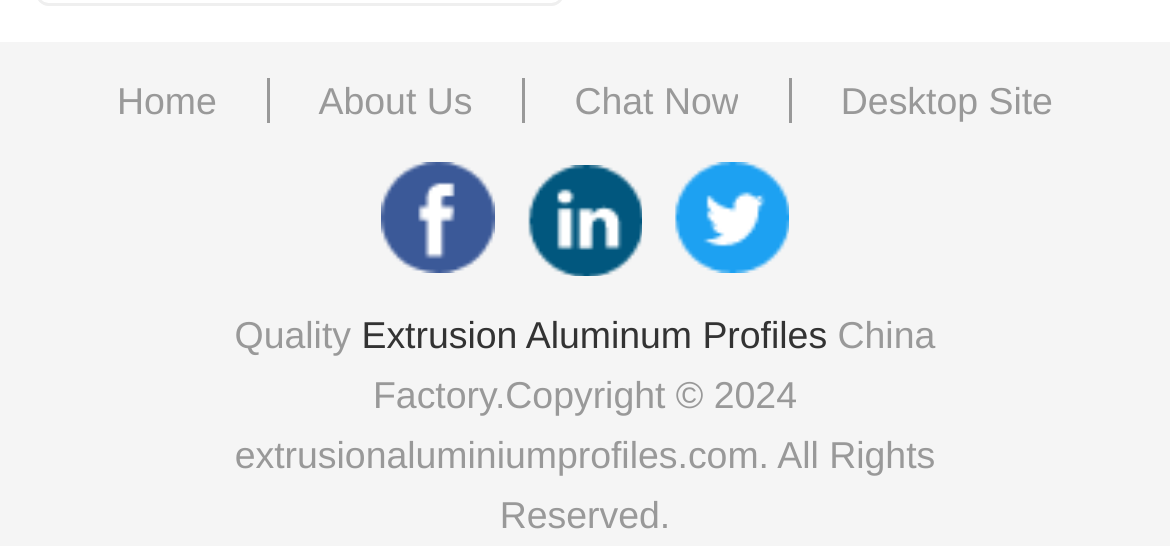Determine the bounding box coordinates of the clickable element to achieve the following action: 'view desktop site'. Provide the coordinates as four float values between 0 and 1, formatted as [left, top, right, bottom].

[0.719, 0.132, 0.9, 0.242]